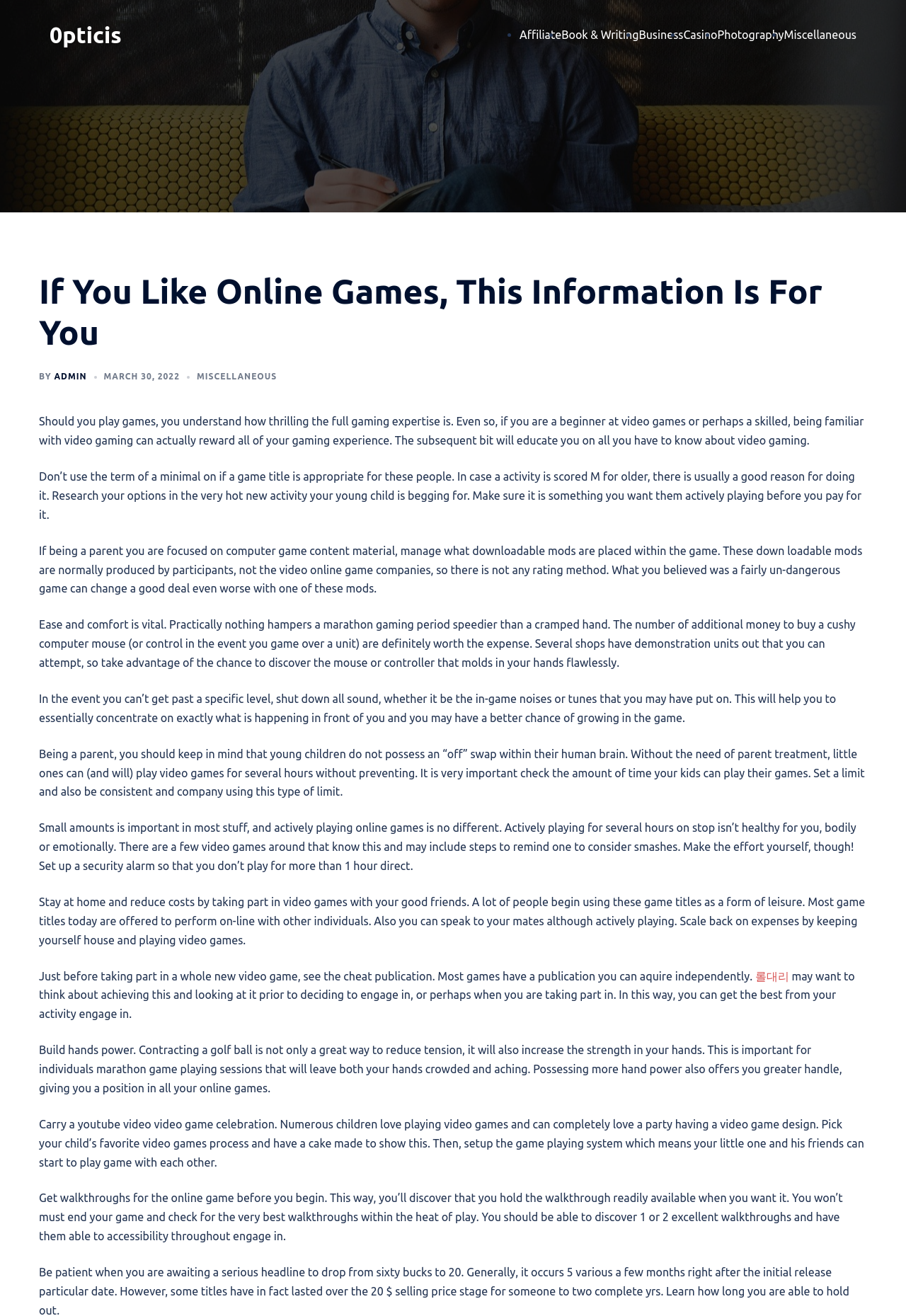Please locate the bounding box coordinates for the element that should be clicked to achieve the following instruction: "Click on the 'Miscellaneous' link". Ensure the coordinates are given as four float numbers between 0 and 1, i.e., [left, top, right, bottom].

[0.865, 0.022, 0.945, 0.031]